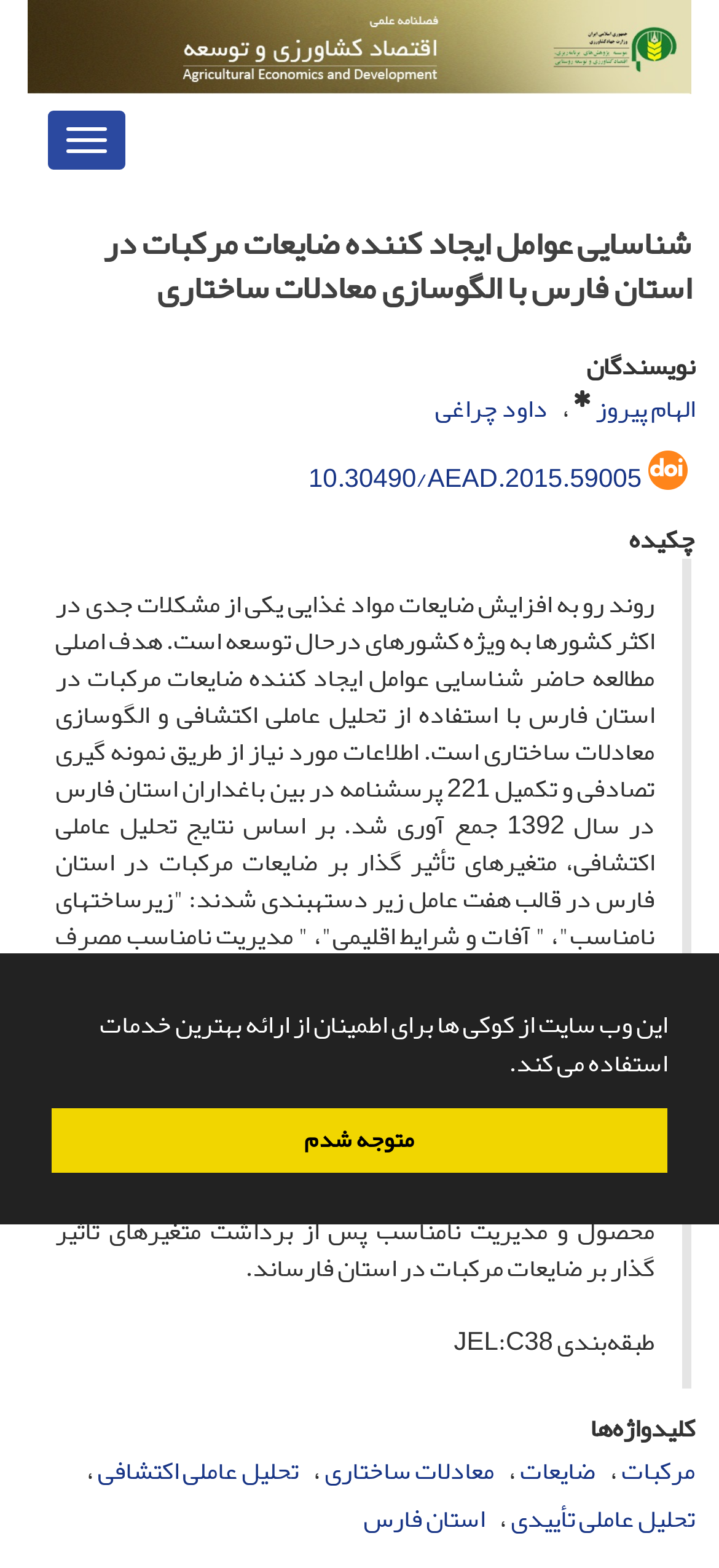Please specify the bounding box coordinates of the element that should be clicked to execute the given instruction: 'View the authors'. Ensure the coordinates are four float numbers between 0 and 1, expressed as [left, top, right, bottom].

[0.828, 0.244, 0.967, 0.276]